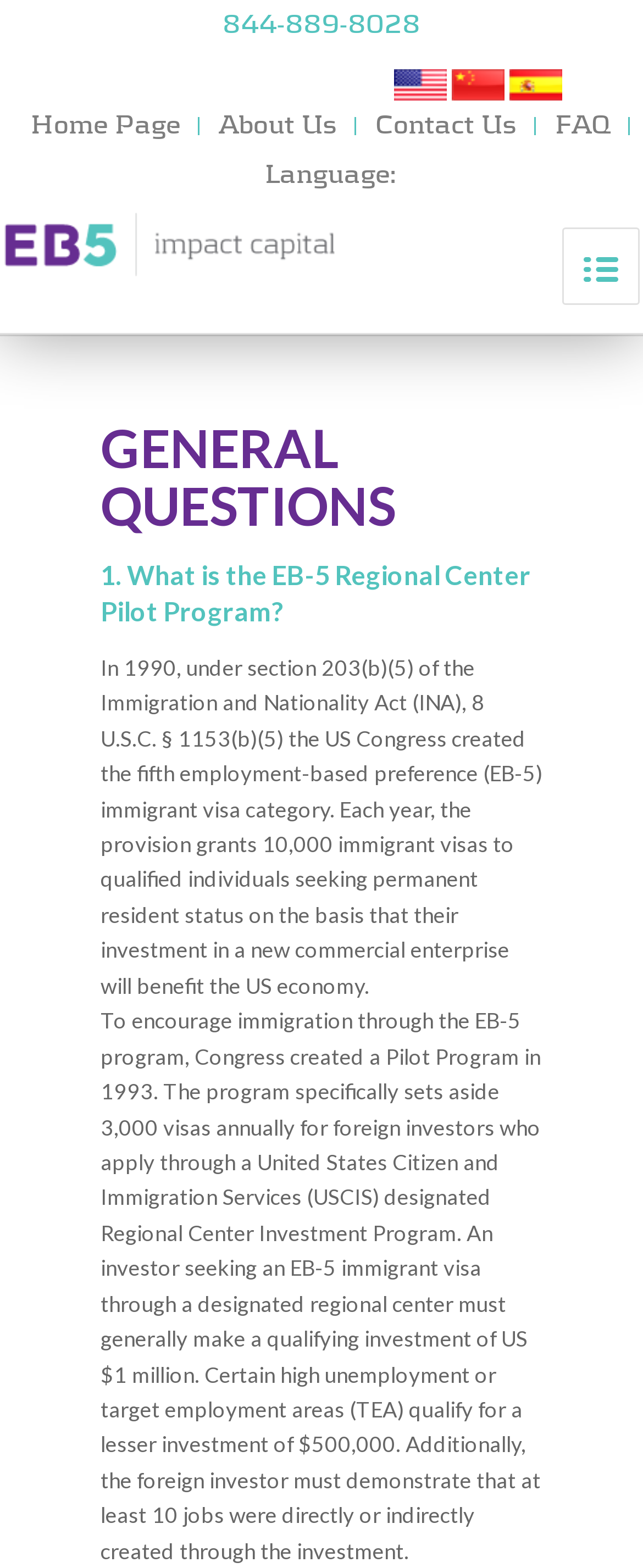Determine the bounding box coordinates of the clickable region to carry out the instruction: "Call the phone number".

[0.346, 0.005, 0.654, 0.025]